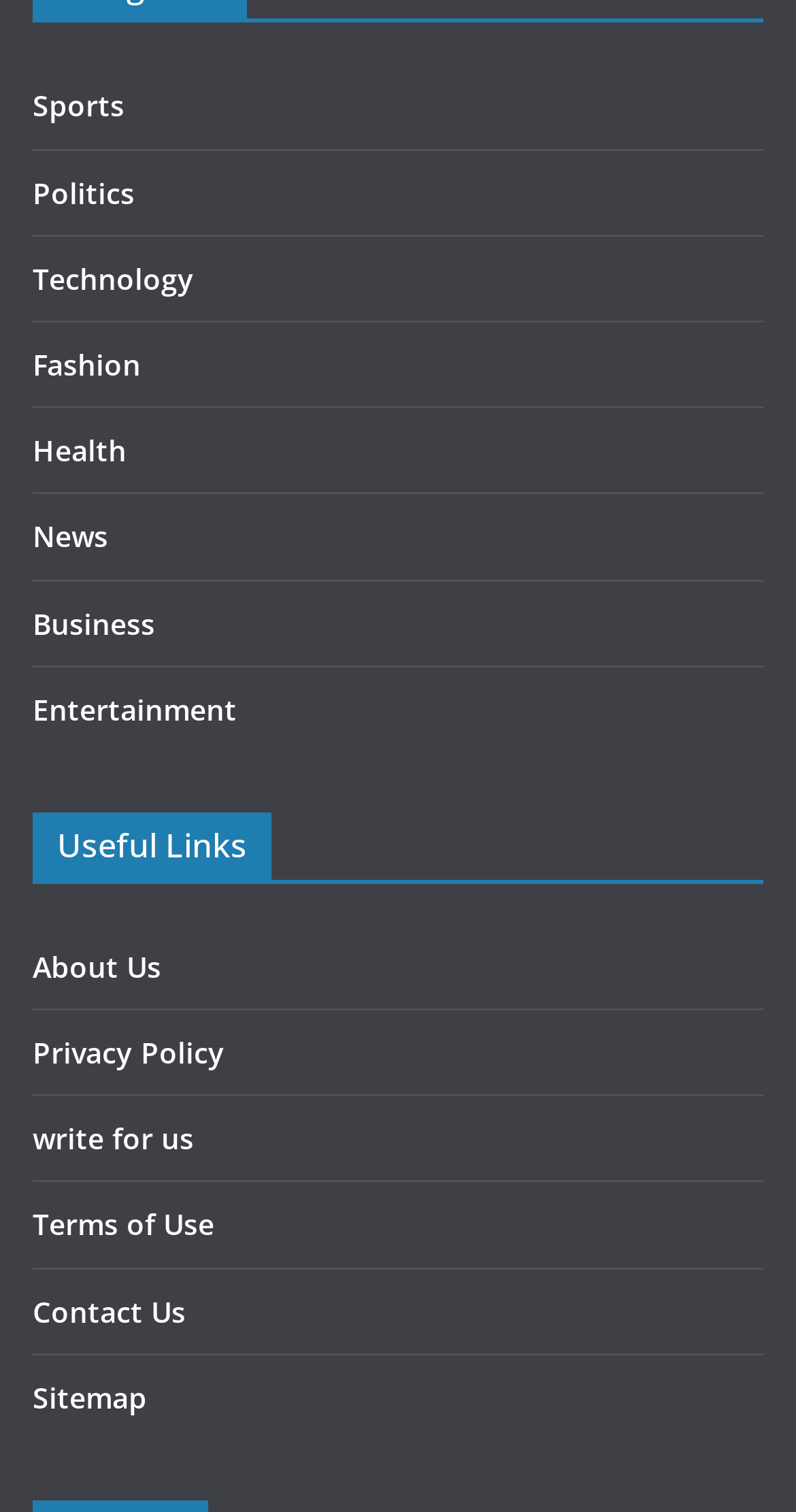Determine the bounding box coordinates of the area to click in order to meet this instruction: "Click on Sports".

[0.041, 0.057, 0.156, 0.083]